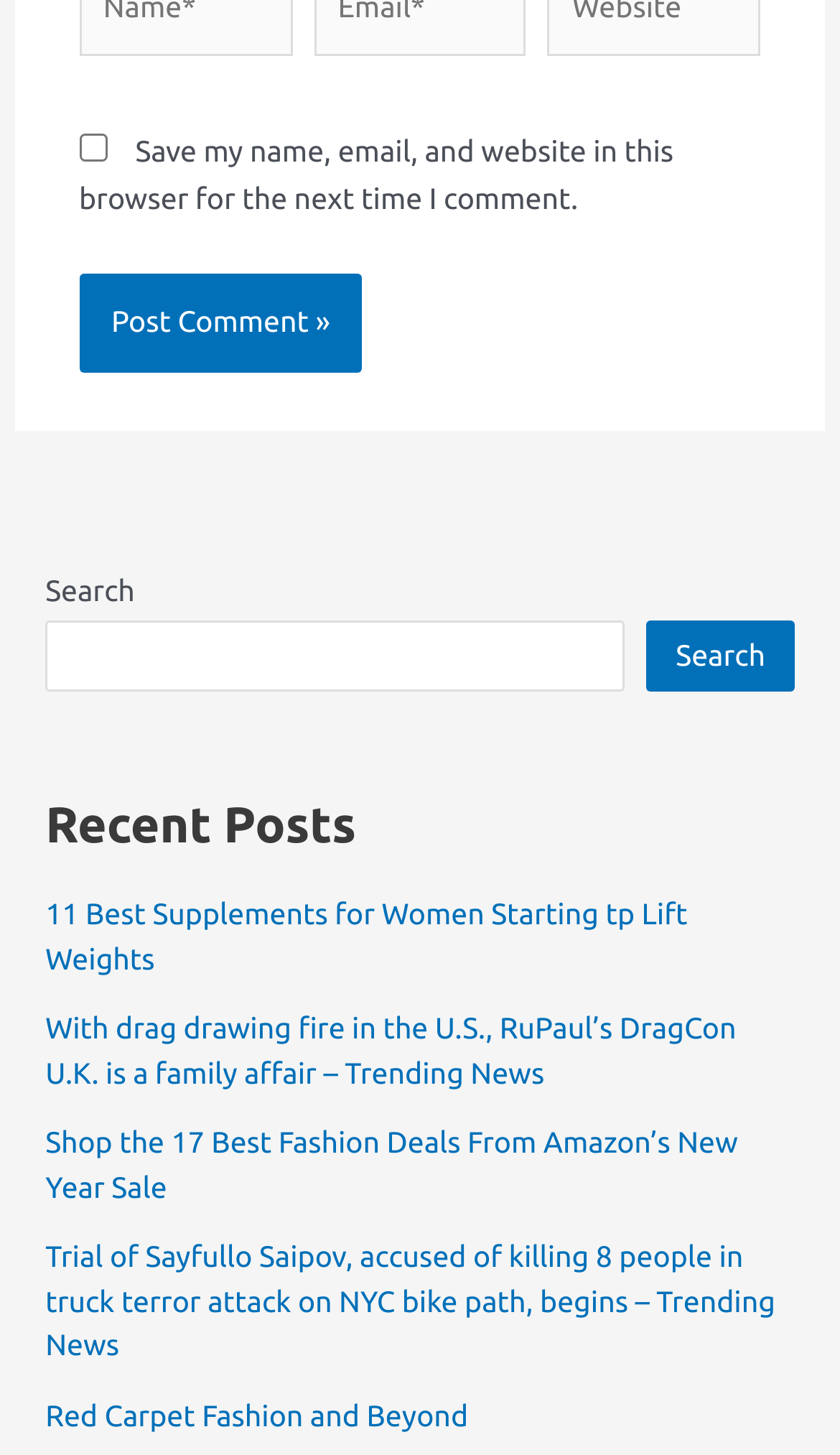Determine the bounding box coordinates for the HTML element mentioned in the following description: "parent_node: Search name="s"". The coordinates should be a list of four floats ranging from 0 to 1, represented as [left, top, right, bottom].

[0.054, 0.427, 0.744, 0.475]